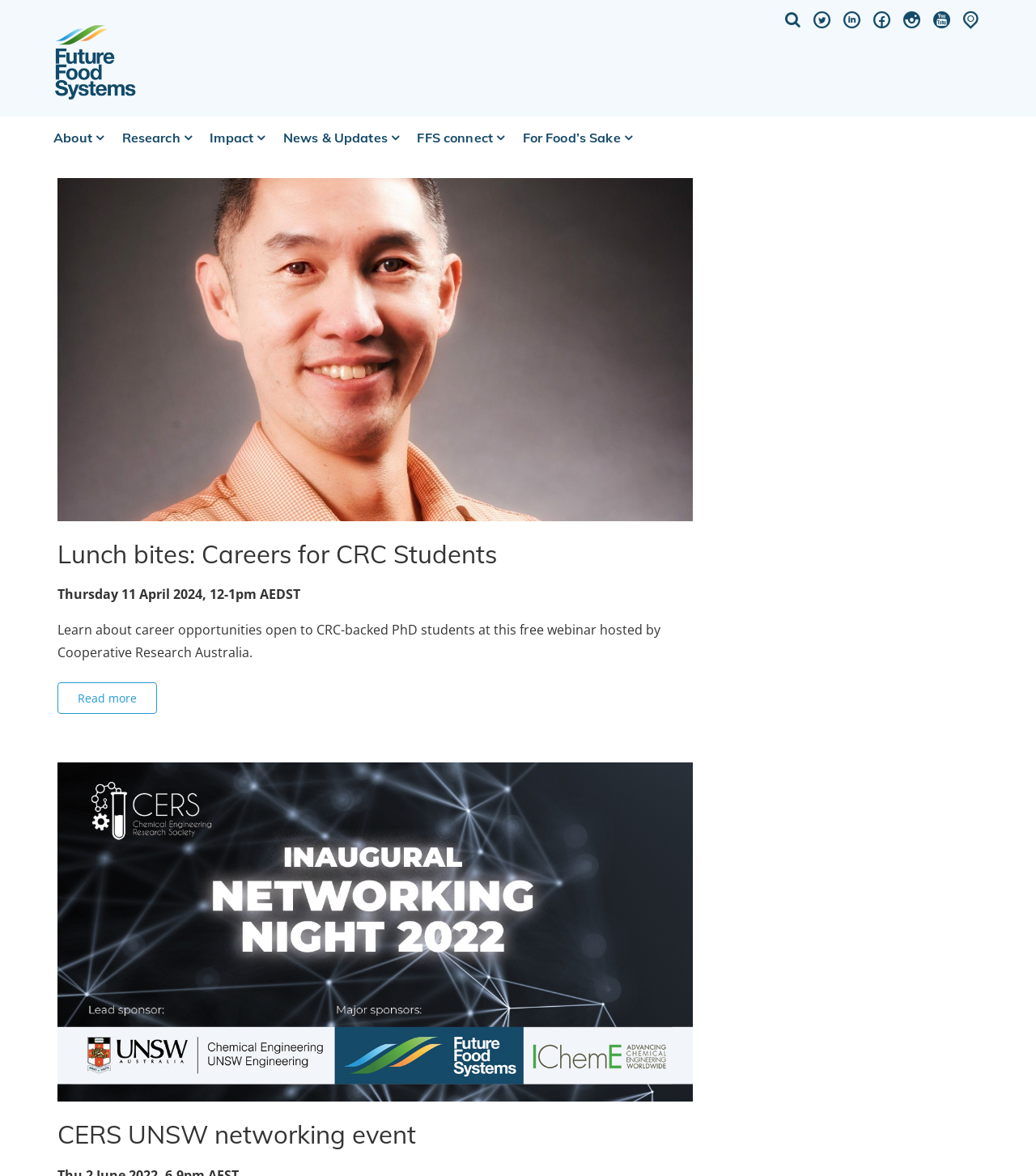What is the date of the 'Lunch bites' event?
Use the screenshot to answer the question with a single word or phrase.

Thursday 11 April 2024